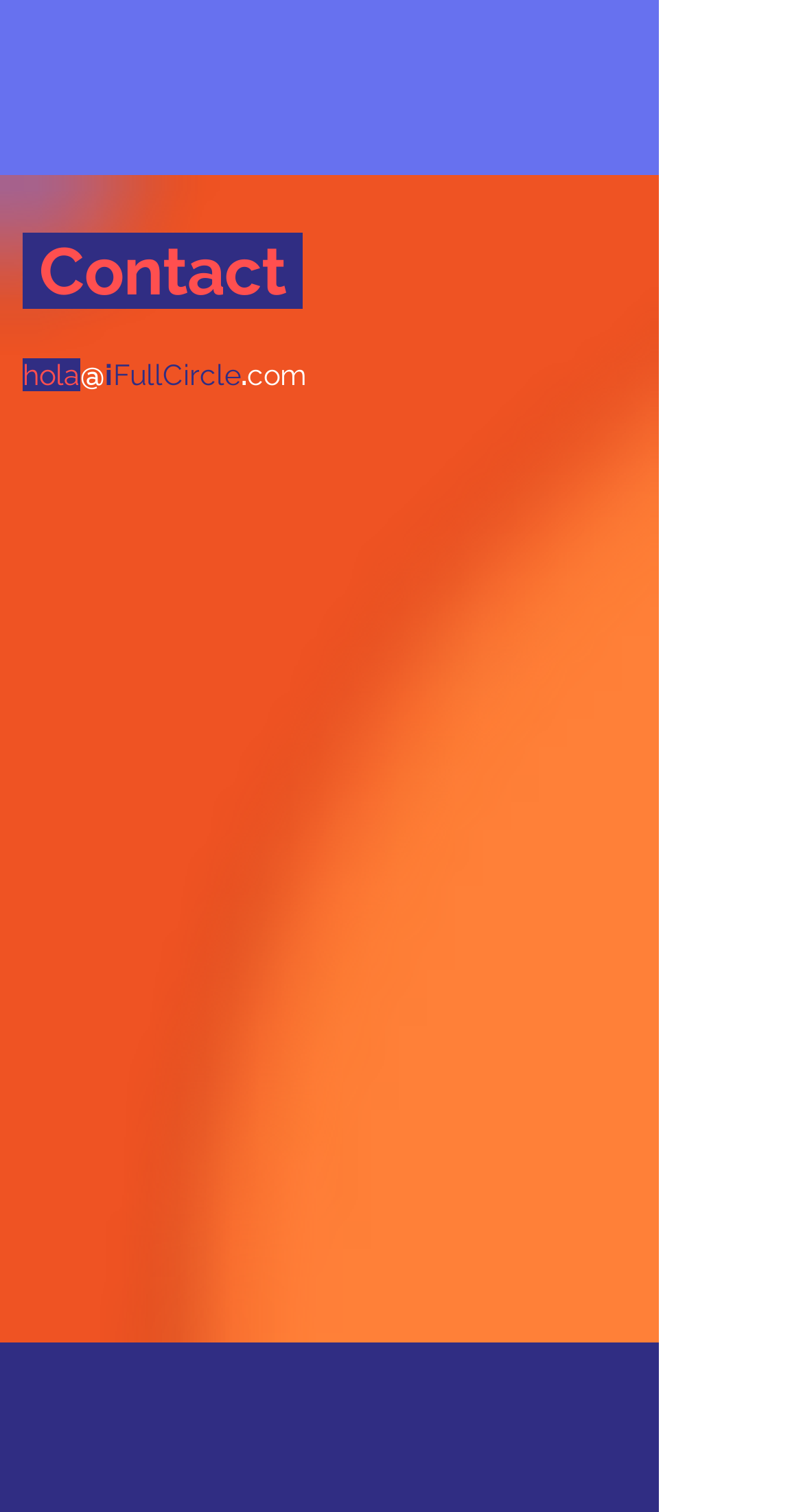Please determine the bounding box coordinates for the UI element described here. Use the format (top-left x, top-left y, bottom-right x, bottom-right y) with values bounded between 0 and 1: aria-label="Last Name" name="last-name" placeholder="Last Name"

[0.028, 0.357, 0.695, 0.411]